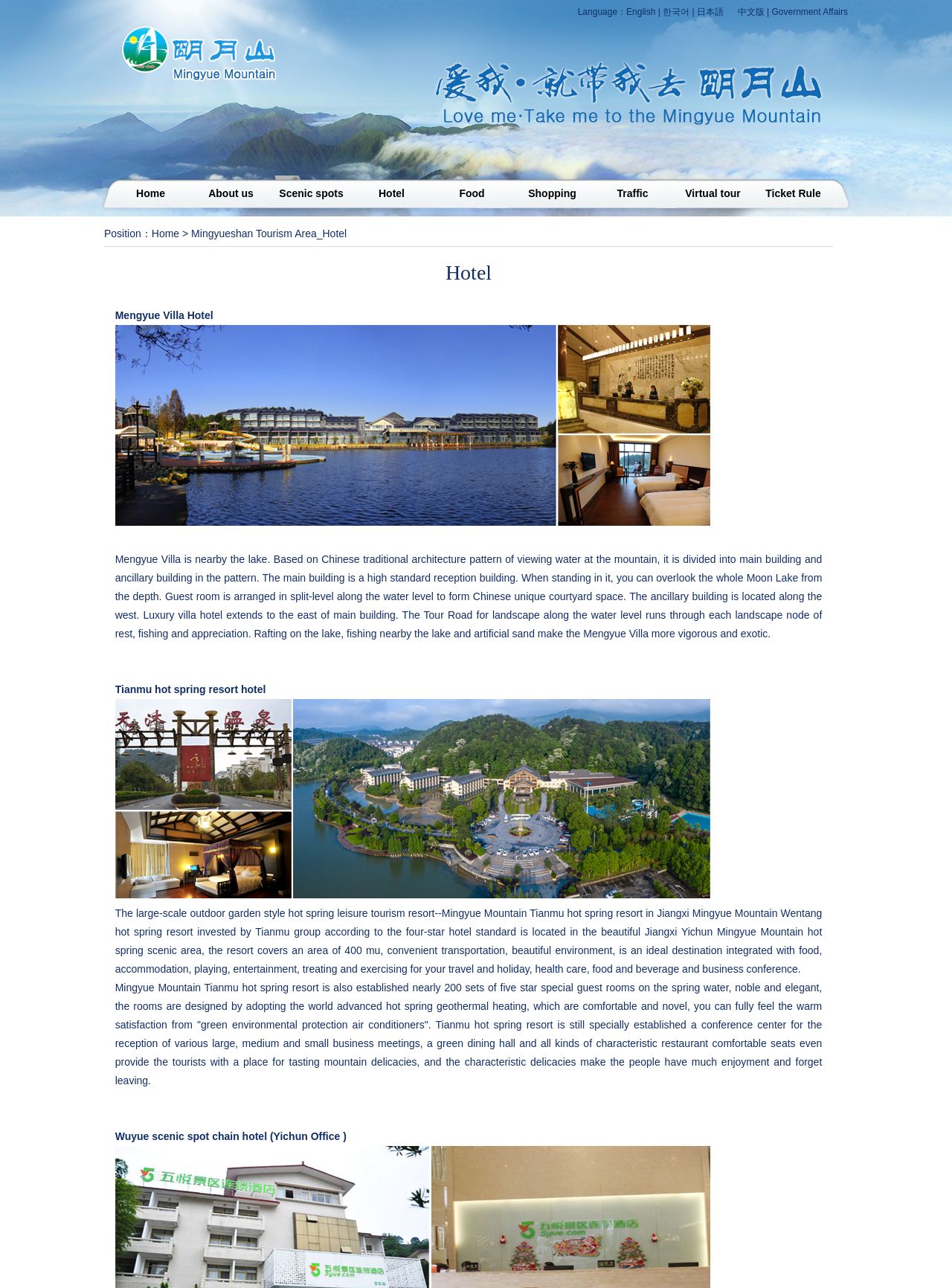From the image, can you give a detailed response to the question below:
What language options are available on this webpage?

I found the language options by looking at the top right corner of the webpage, where it says 'Language：' followed by links to different languages, including English, Korean, Japanese, and Chinese.